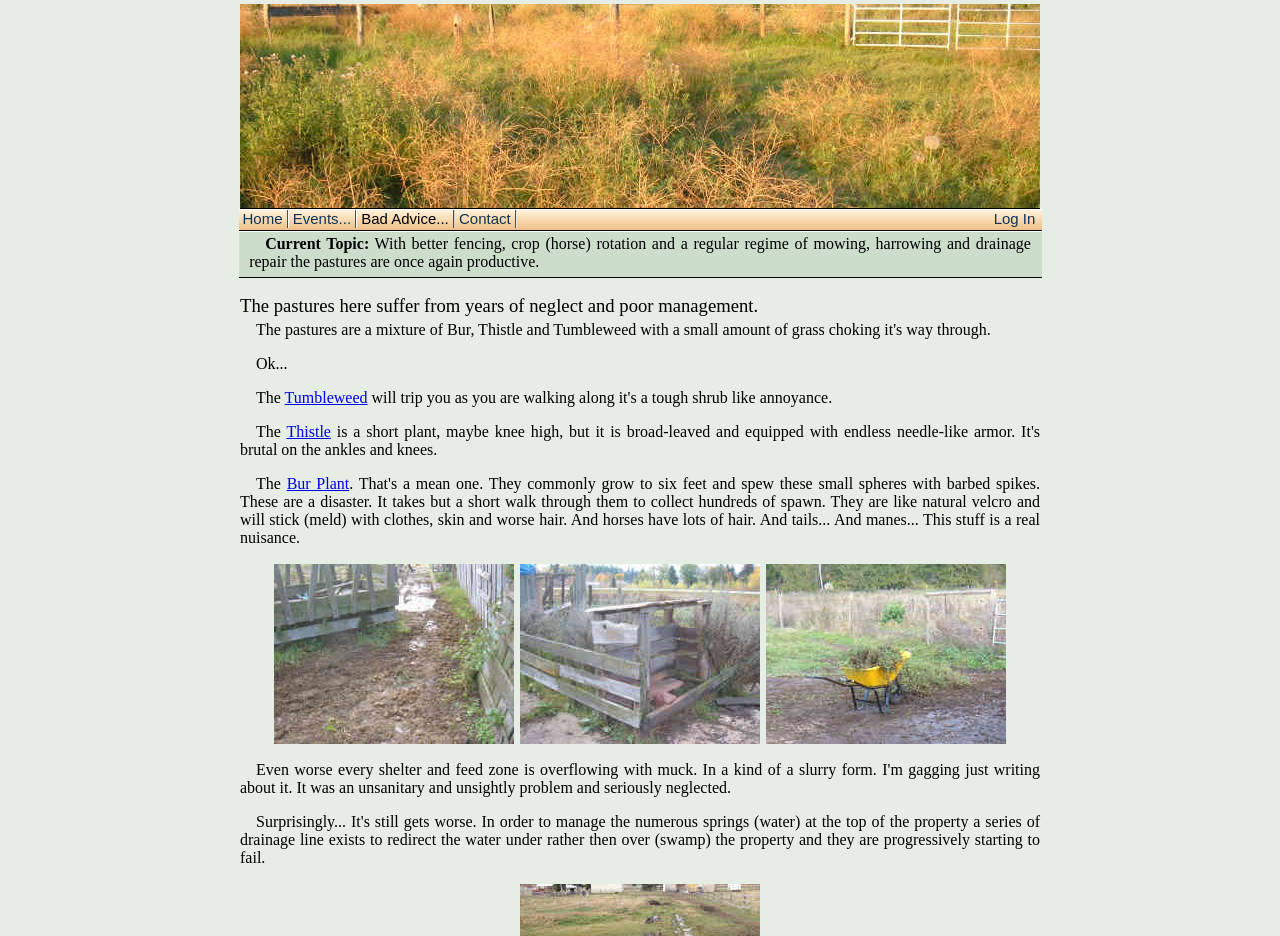Determine the bounding box coordinates for the region that must be clicked to execute the following instruction: "log in".

[0.776, 0.224, 0.812, 0.243]